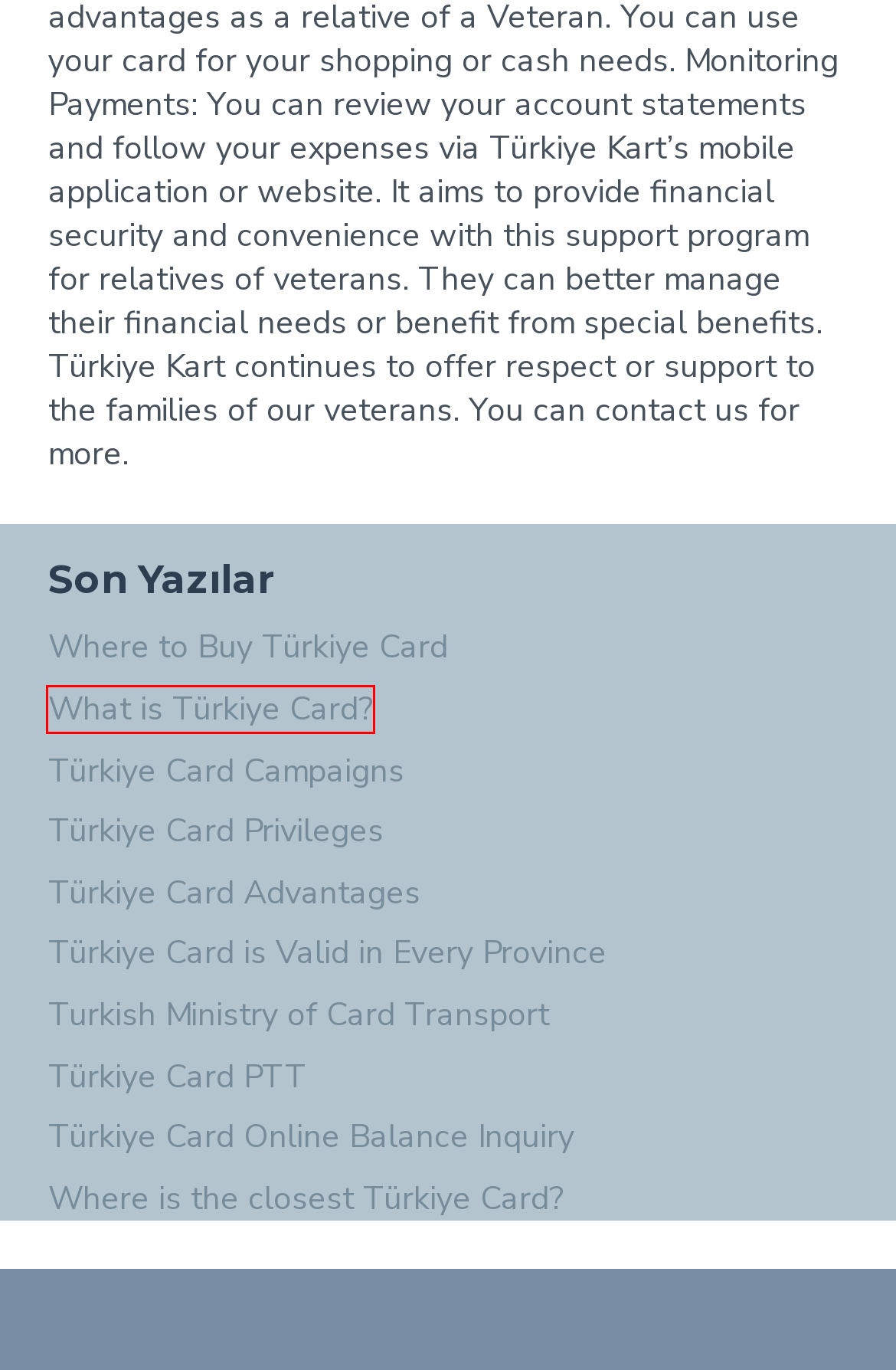Examine the webpage screenshot and identify the UI element enclosed in the red bounding box. Pick the webpage description that most accurately matches the new webpage after clicking the selected element. Here are the candidates:
A. What is Türkiye Card? - Türkiye Kart
B. Türkiye Card Privileges - Türkiye Kart
C. Türkiye Card Campaigns - Türkiye Kart
D. Türkiye Card Online Balance Inquiry - Türkiye Kart
E. Türkiye Card is Valid in Every Province - Türkiye Kart
F. Turkish Ministry of Card Transport - Türkiye Kart
G. Where is the closest Türkiye Card? - Türkiye Kart
H. Türkiye Card Advantages - Türkiye Kart

A